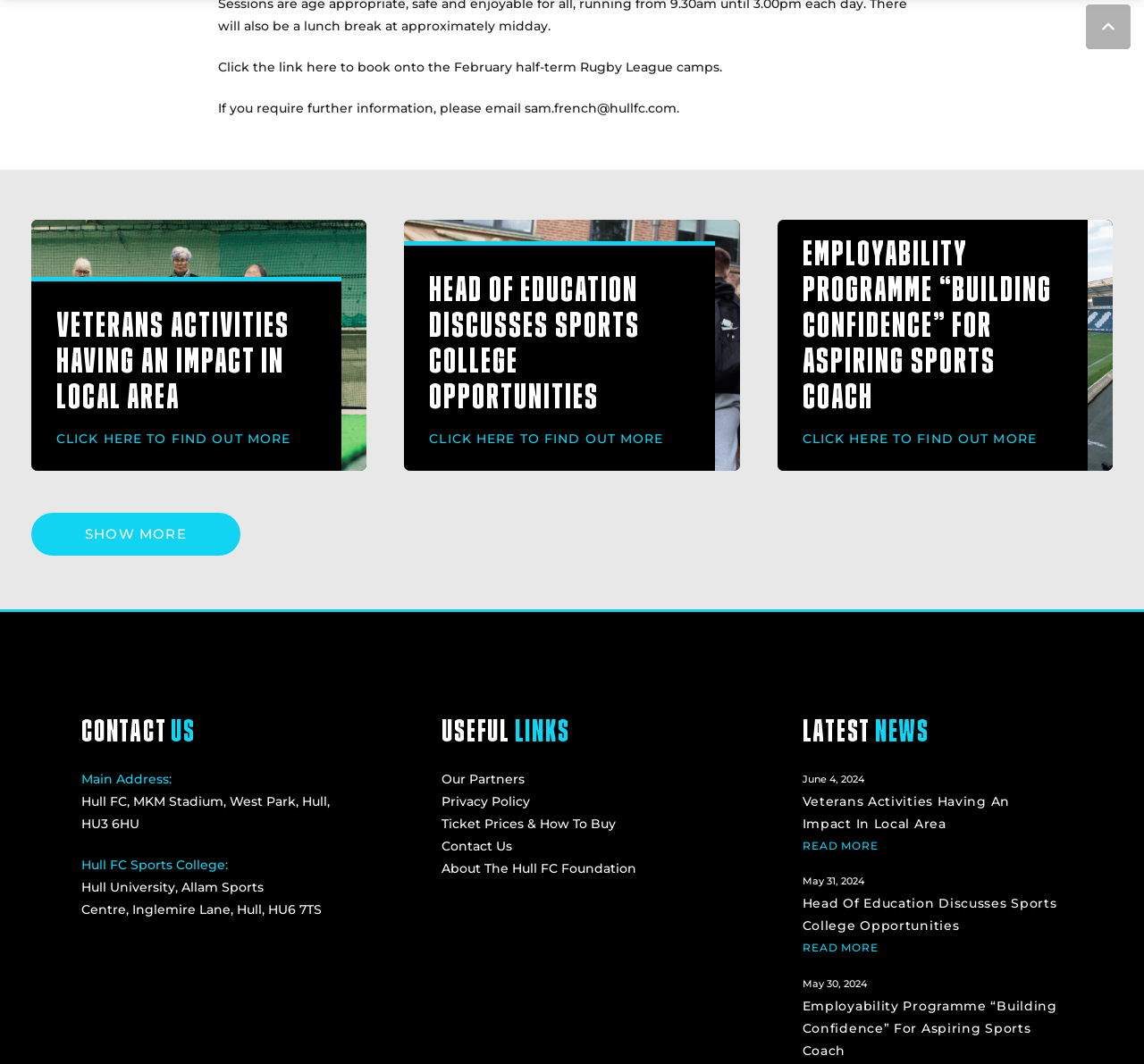Refer to the screenshot and give an in-depth answer to this question: What is the date of the article 'Head Of Education Discusses Sports College Opportunities'?

I found the date of the article by looking at the time element associated with the article, which is listed as 'May 31, 2024'.